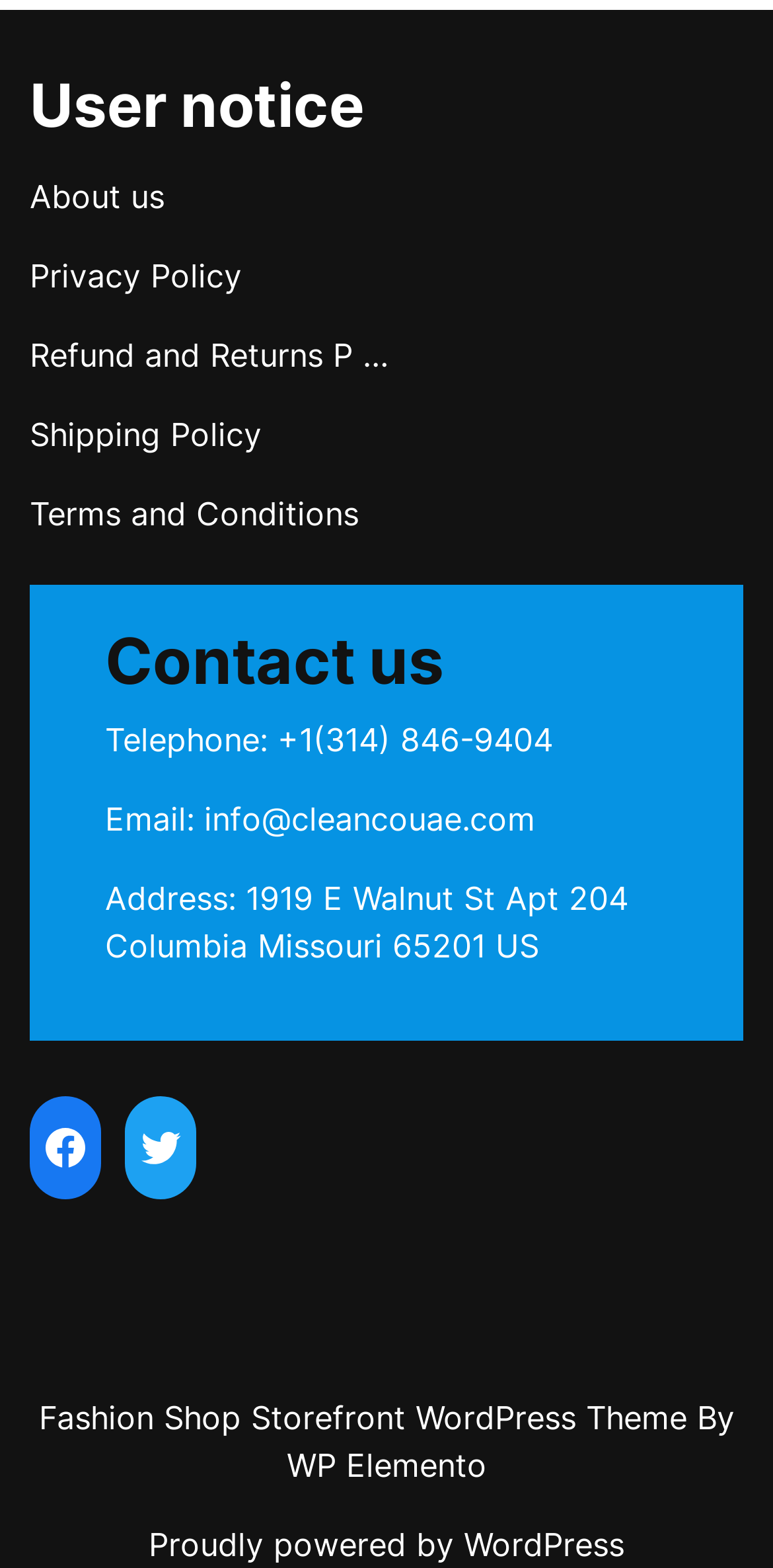Locate the bounding box coordinates of the element I should click to achieve the following instruction: "View more releases from TMR - Research Reports".

None